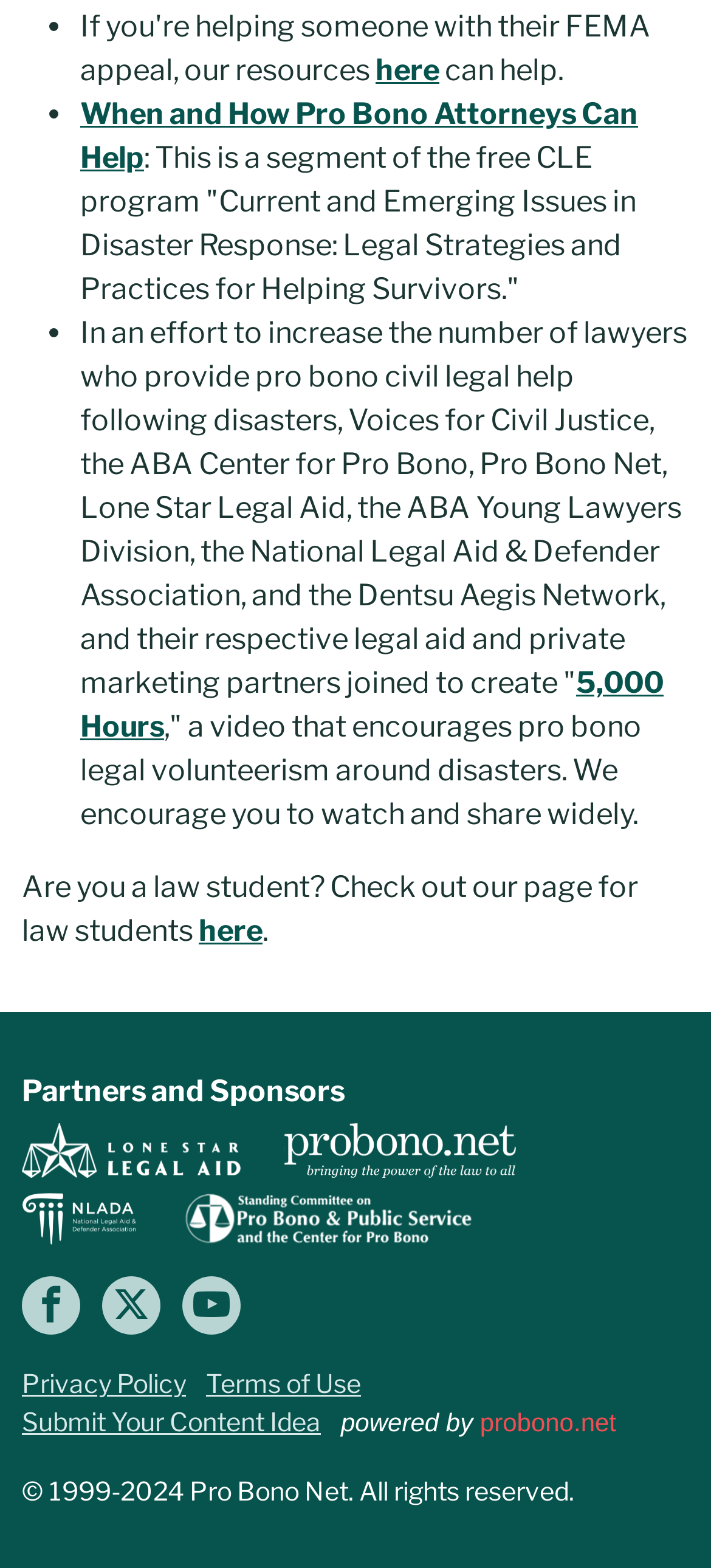Can you find the bounding box coordinates for the UI element given this description: "Terms of Use"? Provide the coordinates as four float numbers between 0 and 1: [left, top, right, bottom].

[0.29, 0.872, 0.508, 0.892]